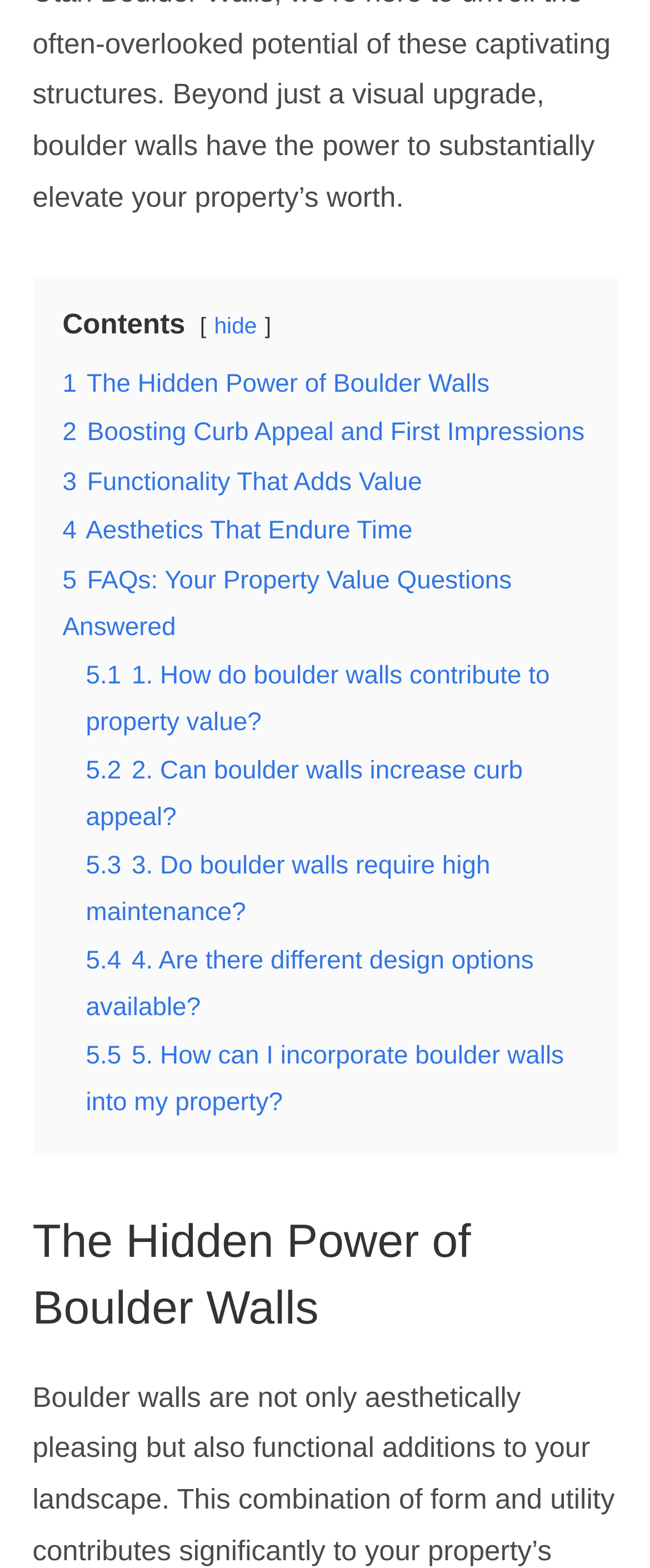Identify the bounding box of the UI component described as: "hide".

[0.329, 0.2, 0.395, 0.216]